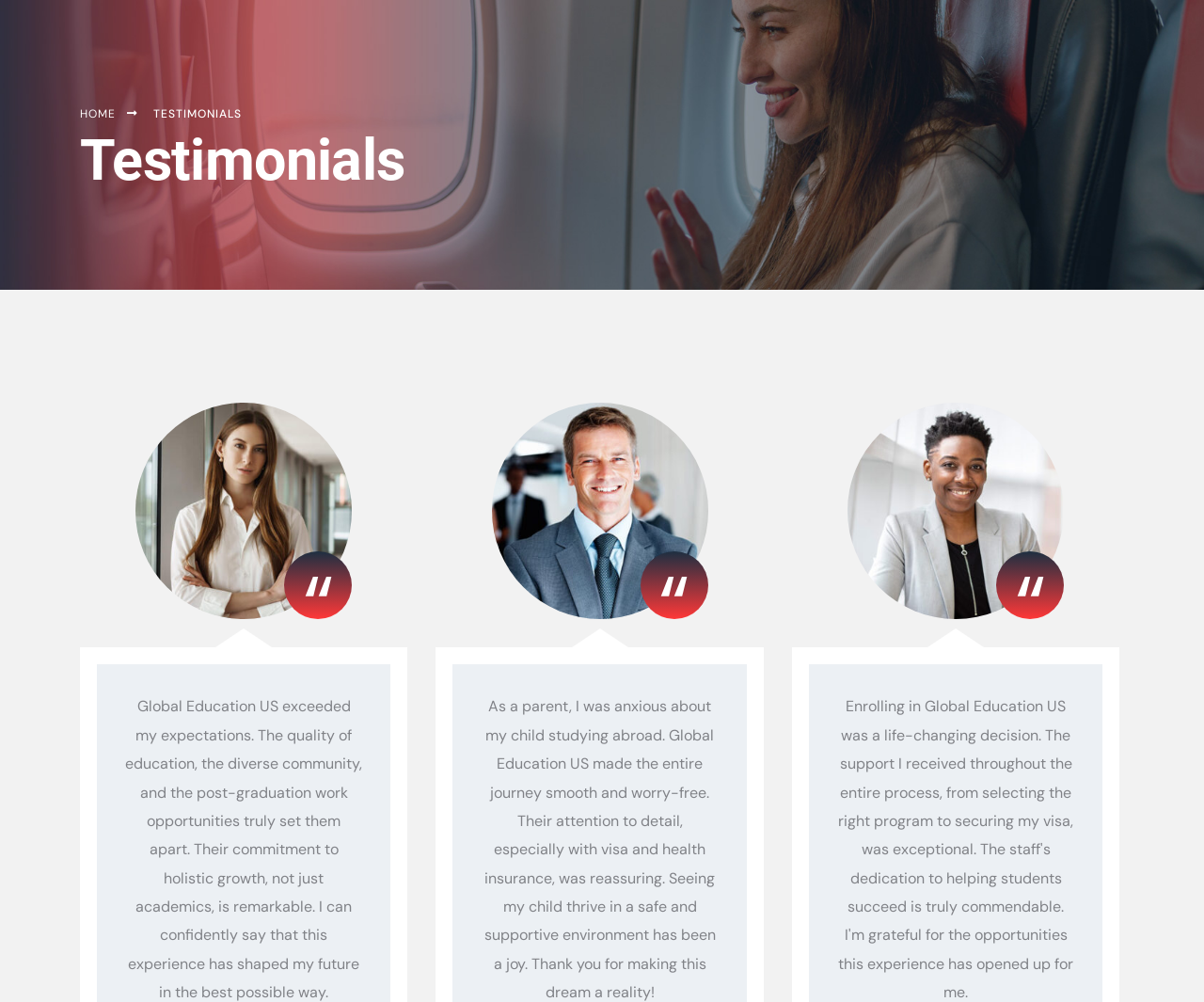How many navigation links are there?
Give a single word or phrase as your answer by examining the image.

2